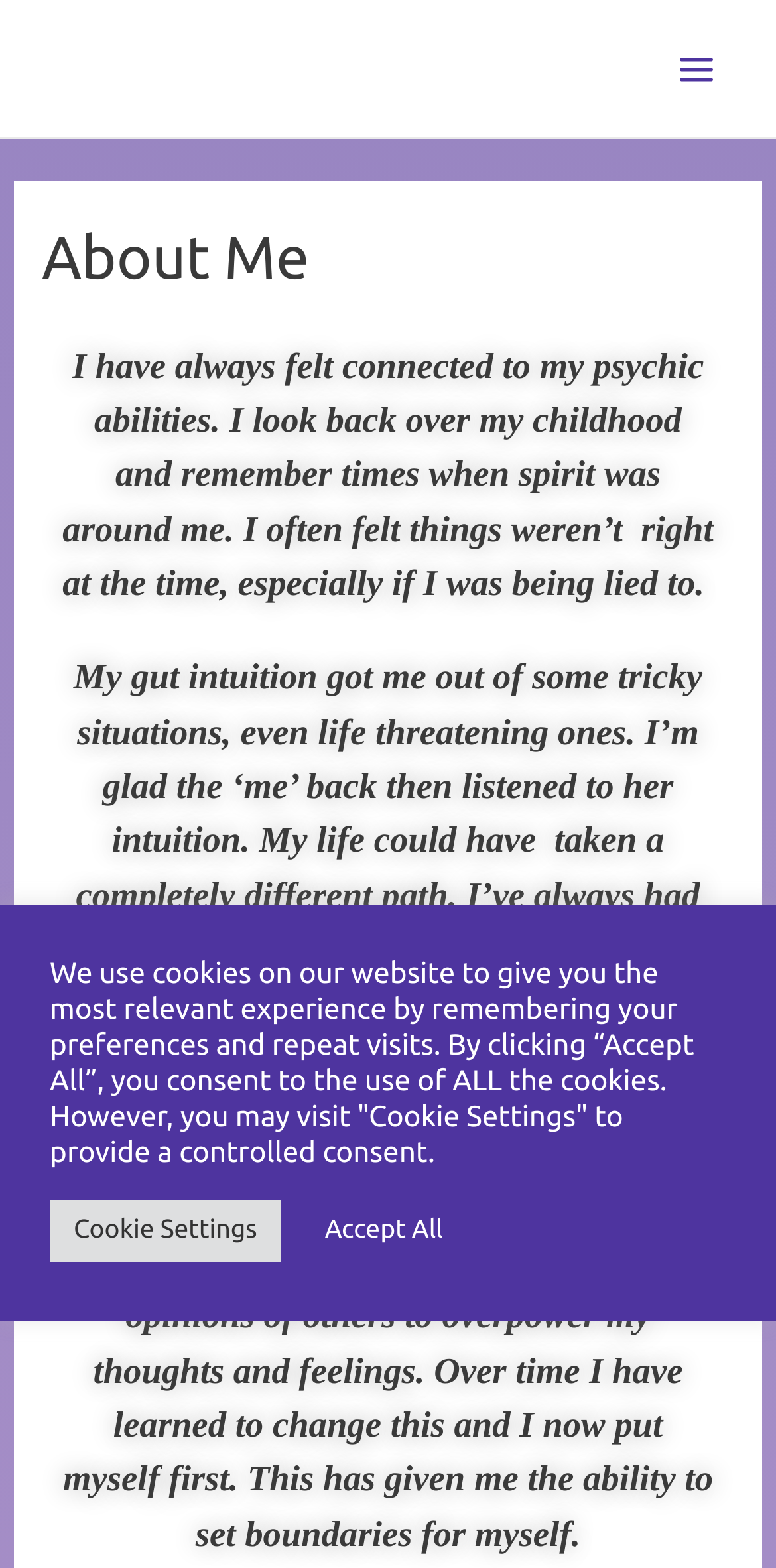What is the main topic of this webpage?
Answer with a single word or short phrase according to what you see in the image.

Psychic abilities